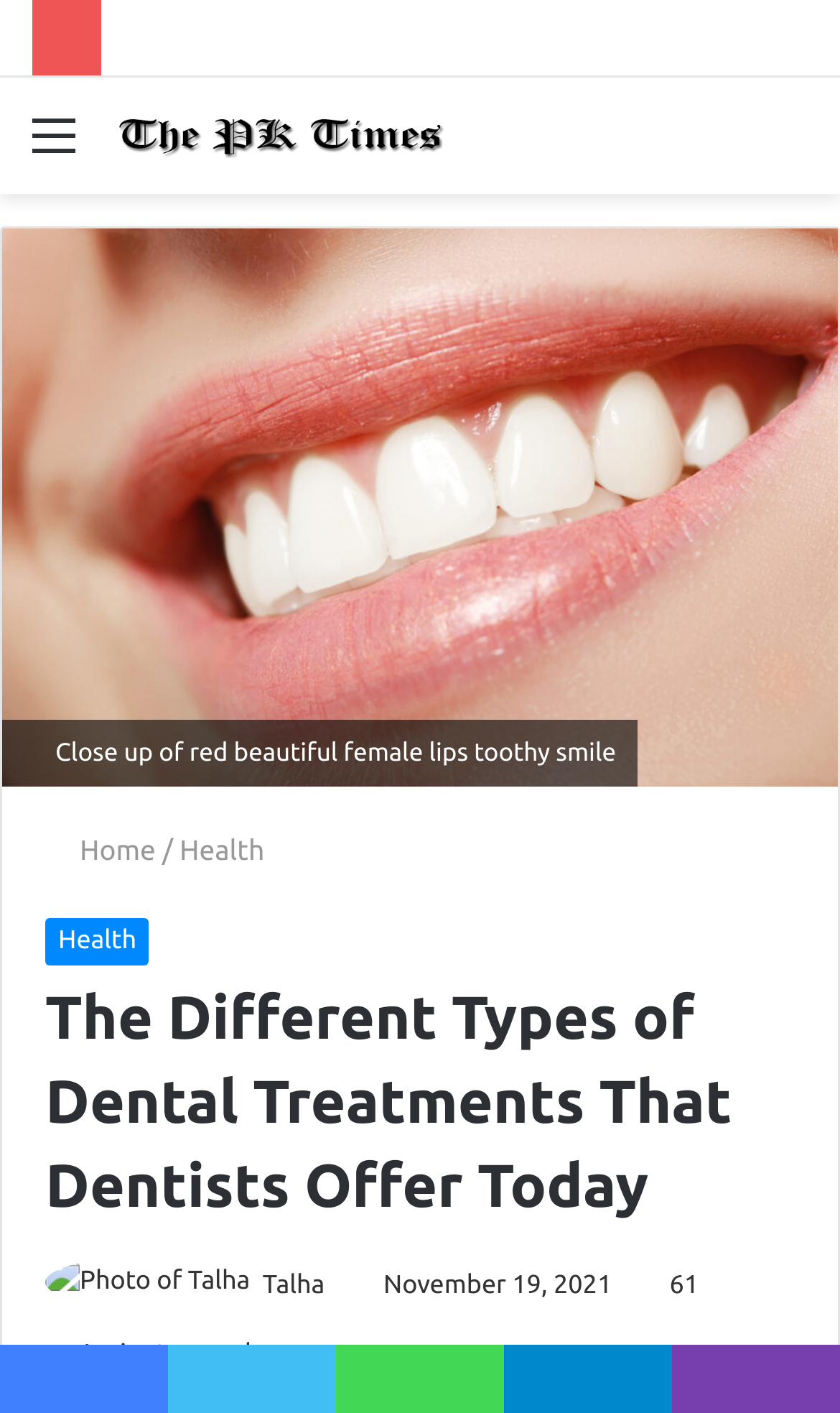Refer to the image and provide an in-depth answer to the question: 
What is the name of the website?

I determined the name of the website by looking at the link element with the text 'The PK Times' and an image with the same name, which is likely the website's logo.